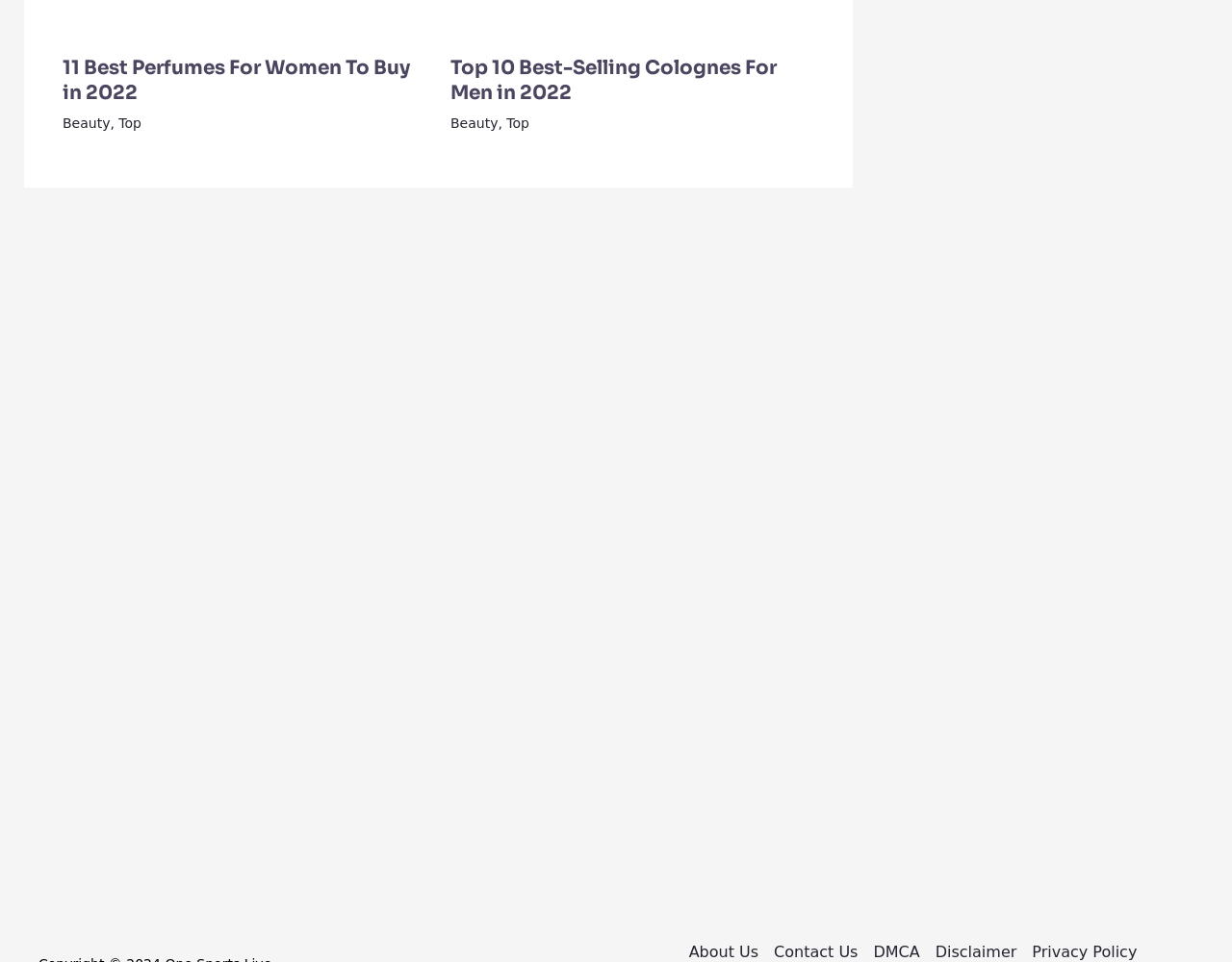Specify the bounding box coordinates for the region that must be clicked to perform the given instruction: "View the top 10 best-selling colognes for men".

[0.366, 0.058, 0.63, 0.109]